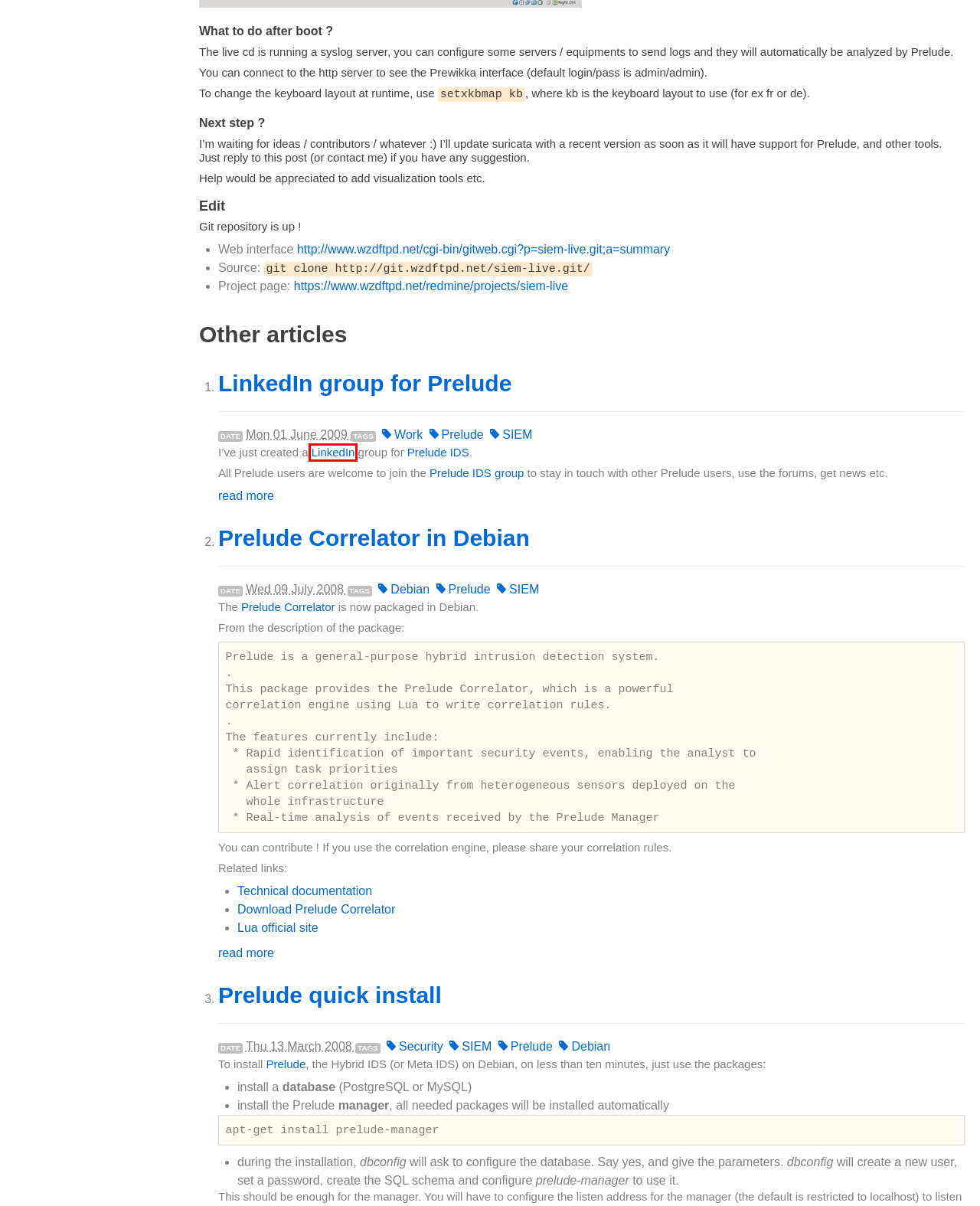View the screenshot of the webpage containing a red bounding box around a UI element. Select the most fitting webpage description for the new page shown after the element in the red bounding box is clicked. Here are the candidates:
A. To Linux and beyond ! – Plaisirs et désillusions du monde moderne
B. Planet Clang
C. DDPO: Pierre Chifflier -- Debian Quality Assurance
D. Planet PostgreSQL
E. OpenVAS - Open Vulnerability Assessment Scanner
F. 领英企业服务
G. cowbuilder - Debian Wiki
H. The Programming Language Lua

F